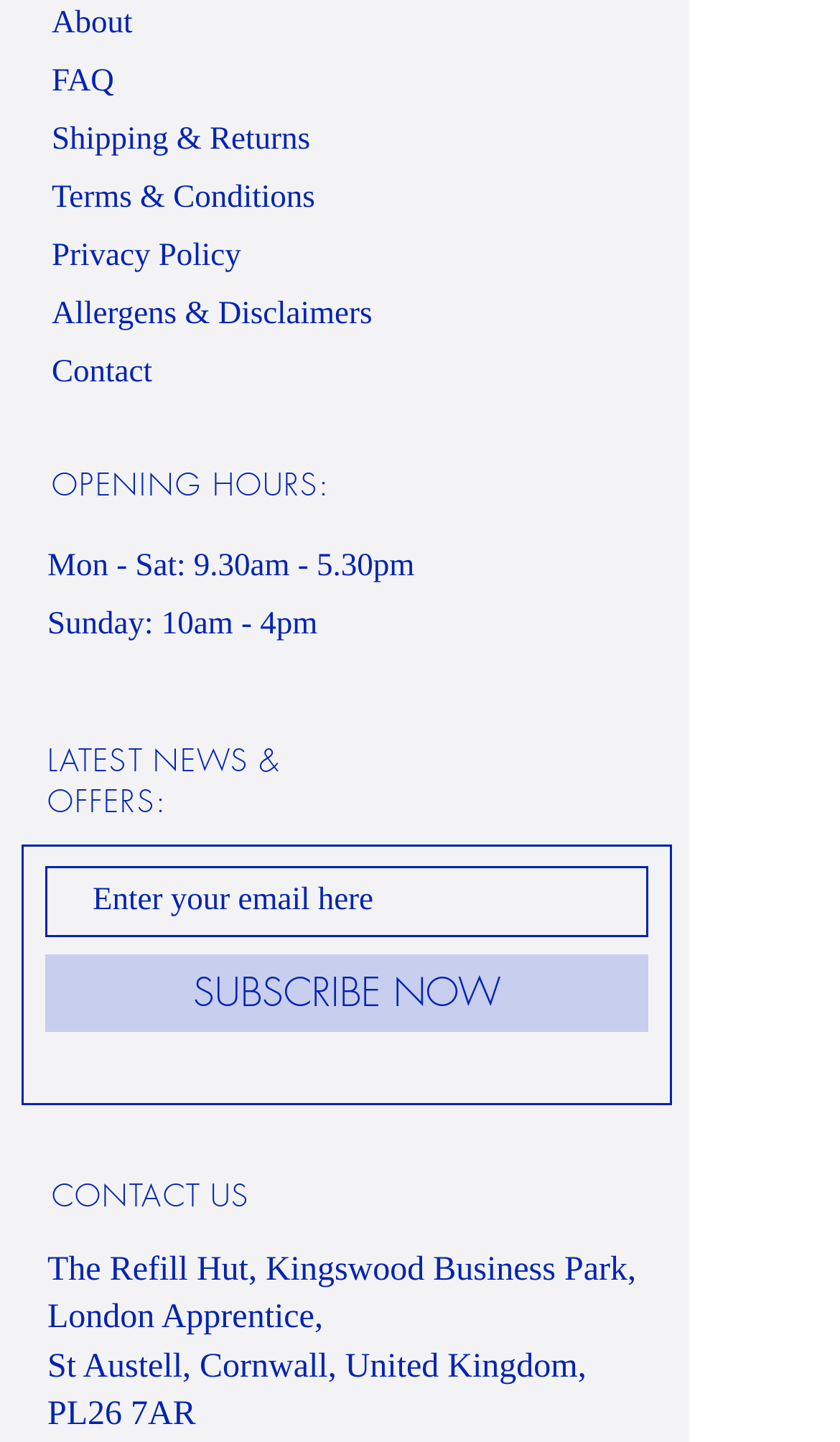What is the button text below the textbox?
Kindly give a detailed and elaborate answer to the question.

I found the button text by looking at the button element below the textbox, which has the text 'SUBSCRIBE NOW'.